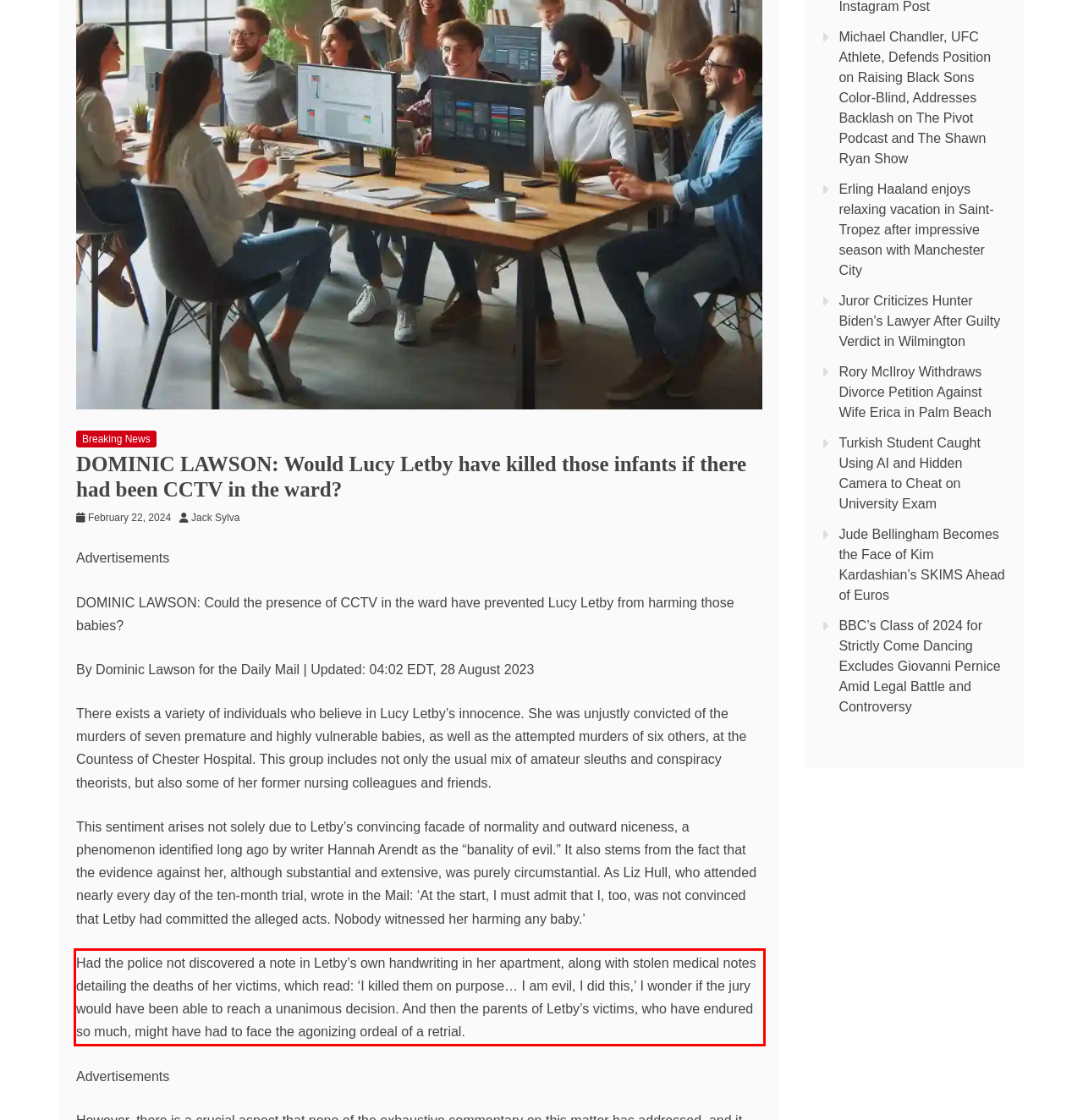Using the provided webpage screenshot, identify and read the text within the red rectangle bounding box.

Had the police not discovered a note in Letby’s own handwriting in her apartment, along with stolen medical notes detailing the deaths of her victims, which read: ‘I killed them on purpose… I am evil, I did this,’ I wonder if the jury would have been able to reach a unanimous decision. And then the parents of Letby’s victims, who have endured so much, might have had to face the agonizing ordeal of a retrial.